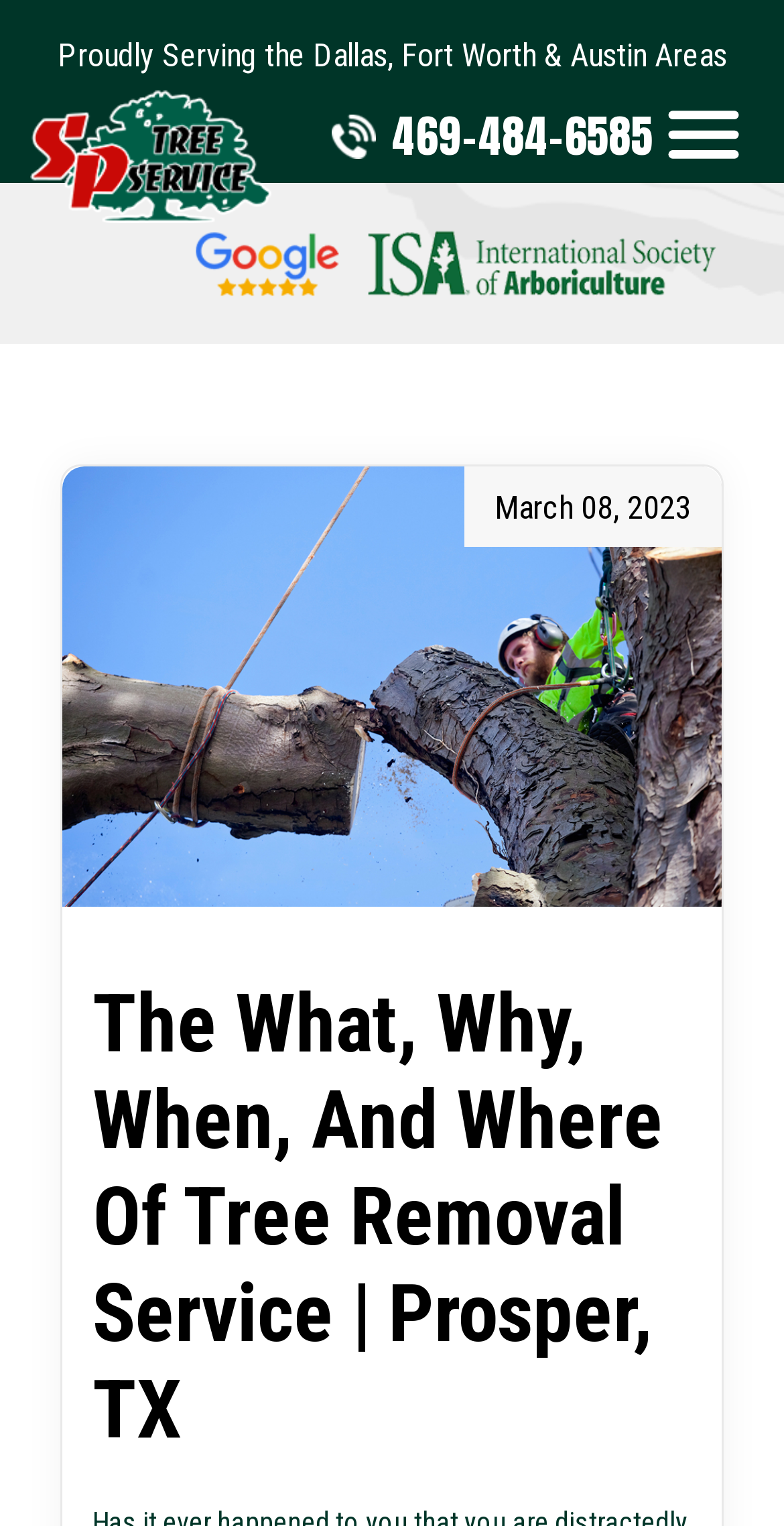Predict the bounding box of the UI element based on this description: "469-484-6585".

[0.423, 0.075, 0.962, 0.104]